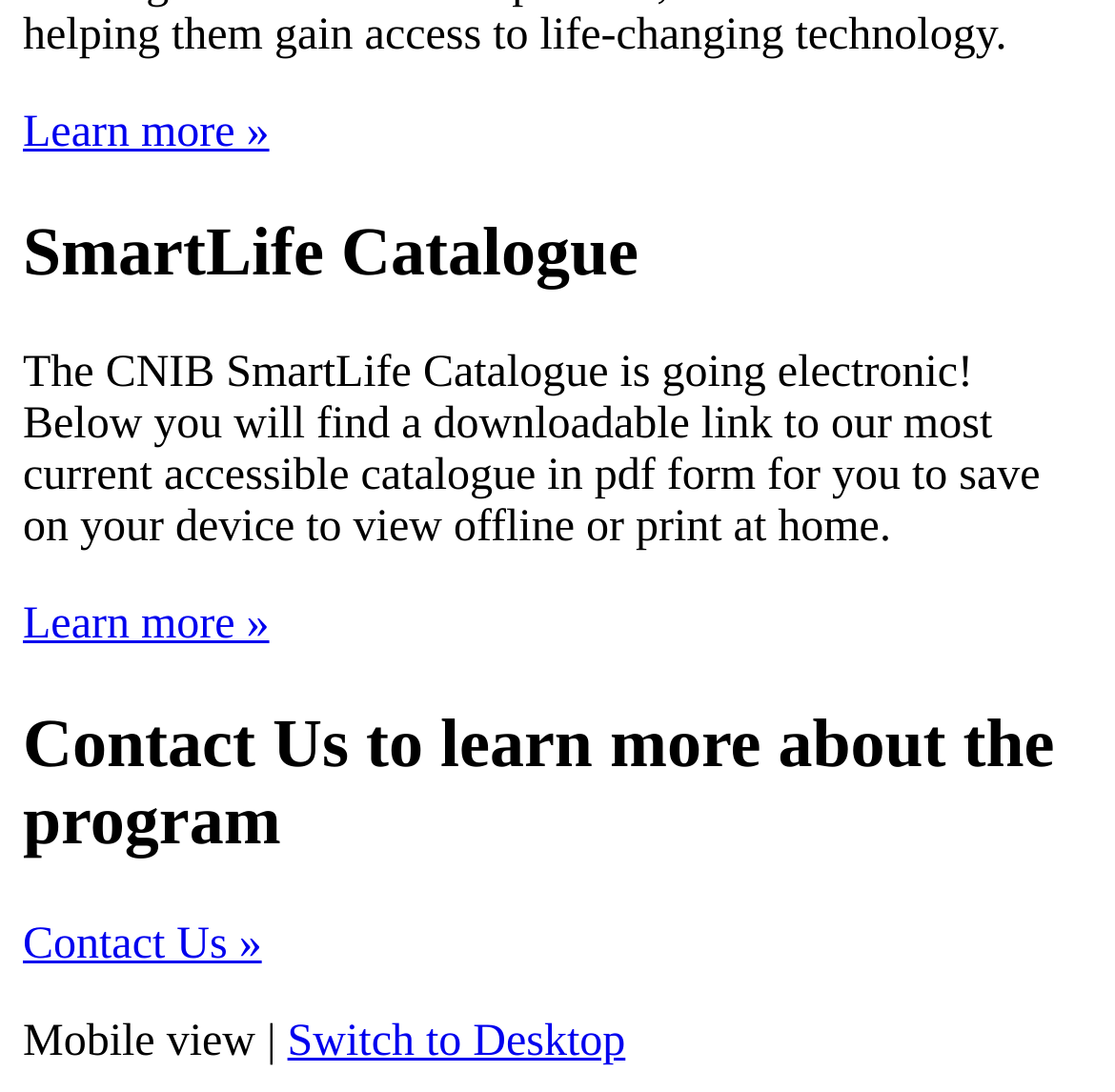Extract the bounding box coordinates for the UI element described as: "Contact Us »".

[0.021, 0.844, 0.235, 0.888]